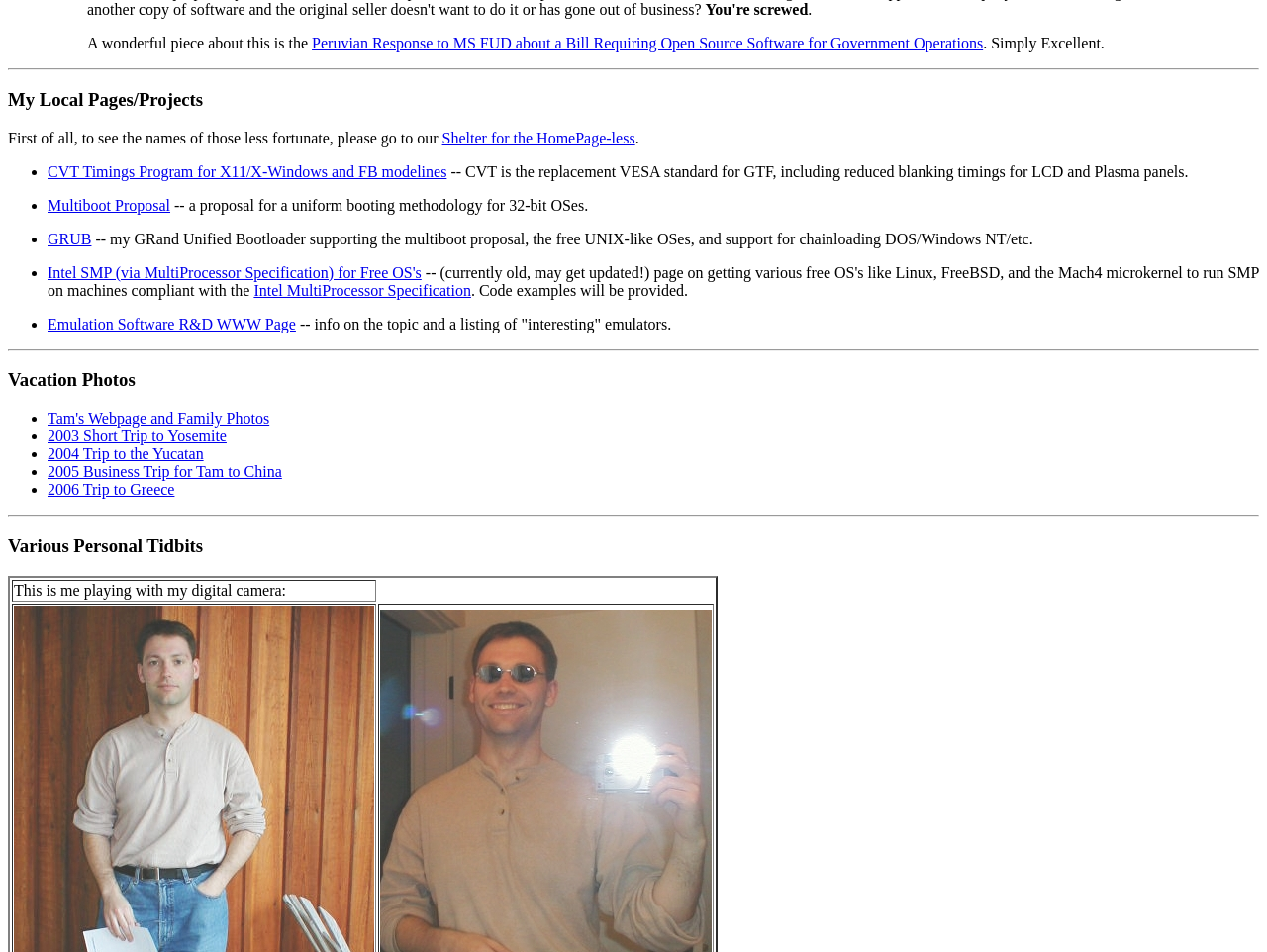How many separators are there on the webpage?
Carefully analyze the image and provide a detailed answer to the question.

There are three separators on the webpage, which are horizontal lines that separate different sections of the webpage. They are located at y-coordinates 0.072, 0.367, and 0.541.